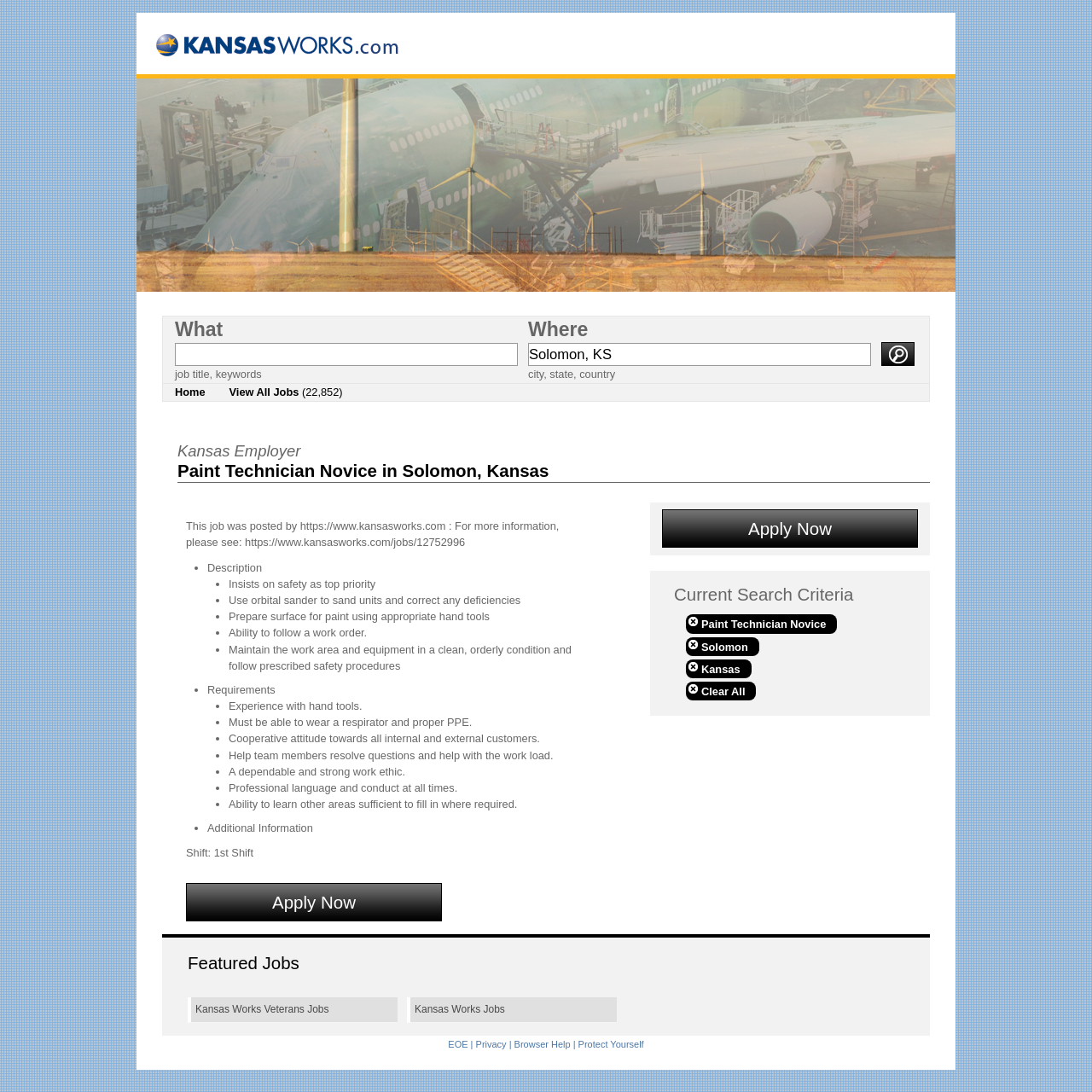Show the bounding box coordinates for the element that needs to be clicked to execute the following instruction: "Search for a job". Provide the coordinates in the form of four float numbers between 0 and 1, i.e., [left, top, right, bottom].

[0.16, 0.291, 0.204, 0.312]